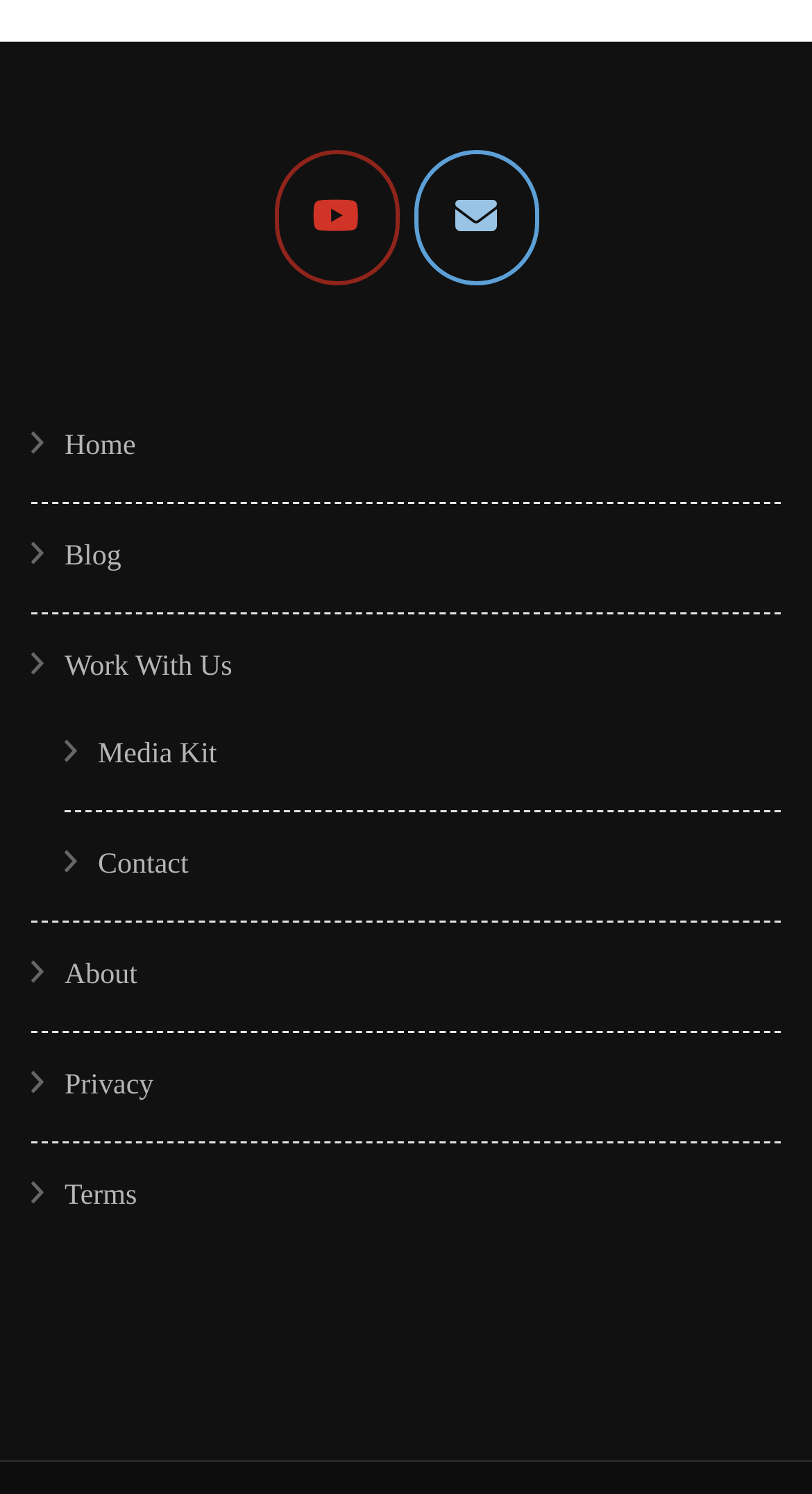Please identify the bounding box coordinates of the element's region that needs to be clicked to fulfill the following instruction: "Click the menu button". The bounding box coordinates should consist of four float numbers between 0 and 1, i.e., [left, top, right, bottom].

None